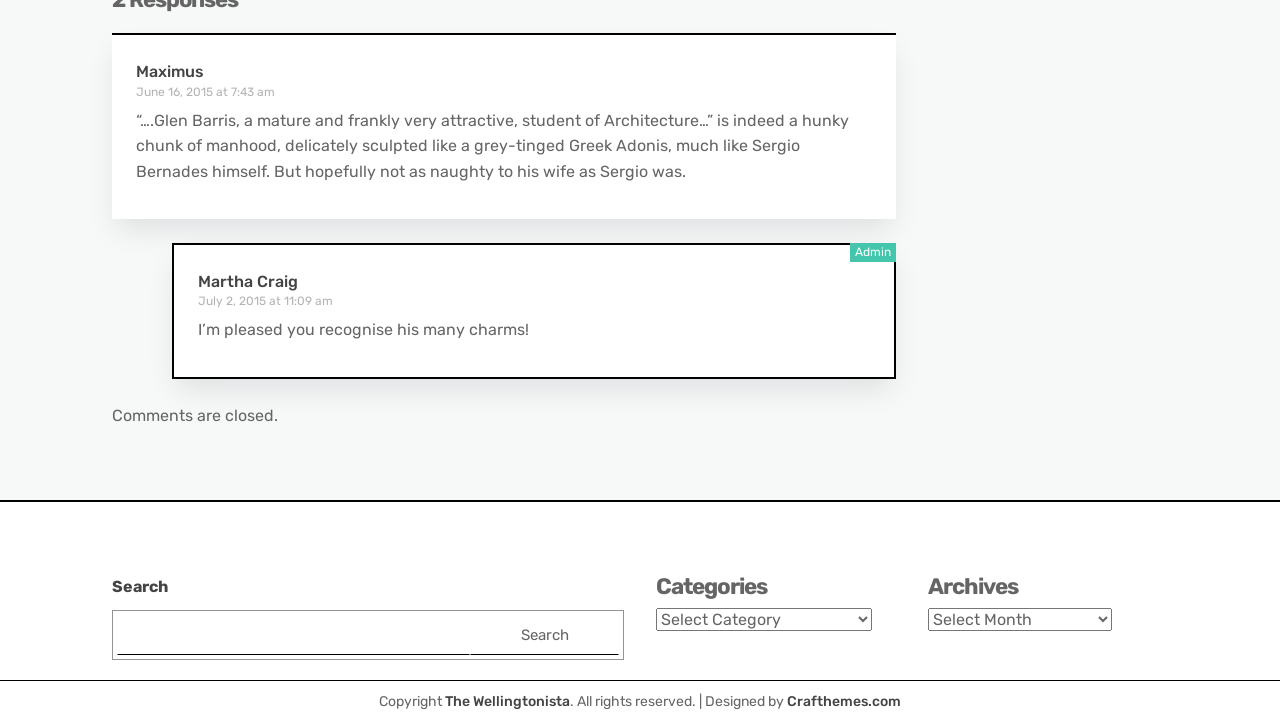Answer the question below with a single word or a brief phrase: 
What is the date of the latest comment?

July 2, 2015